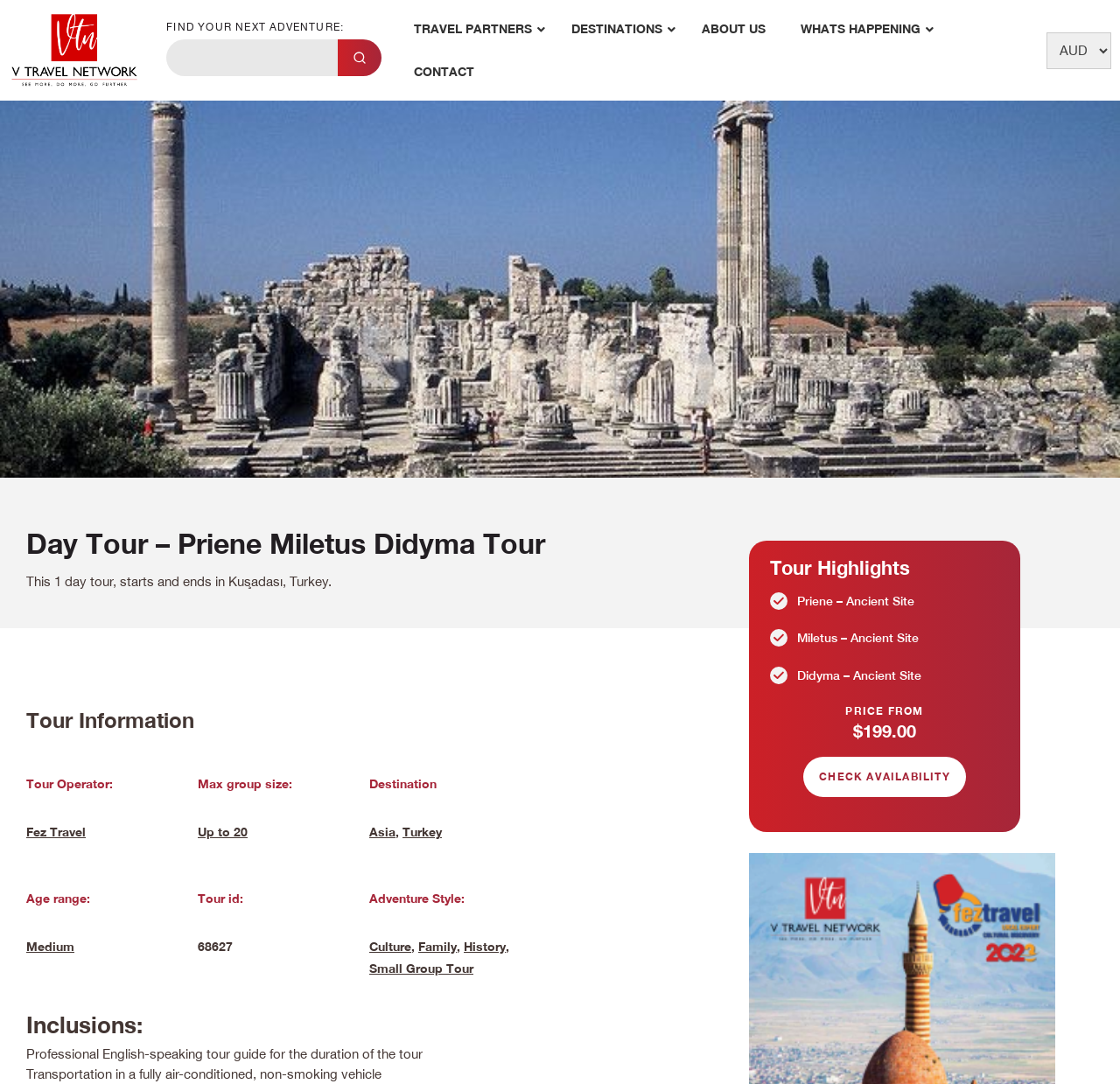Please determine the bounding box coordinates of the element's region to click in order to carry out the following instruction: "Learn more about Fez Travel". The coordinates should be four float numbers between 0 and 1, i.e., [left, top, right, bottom].

[0.023, 0.761, 0.077, 0.774]